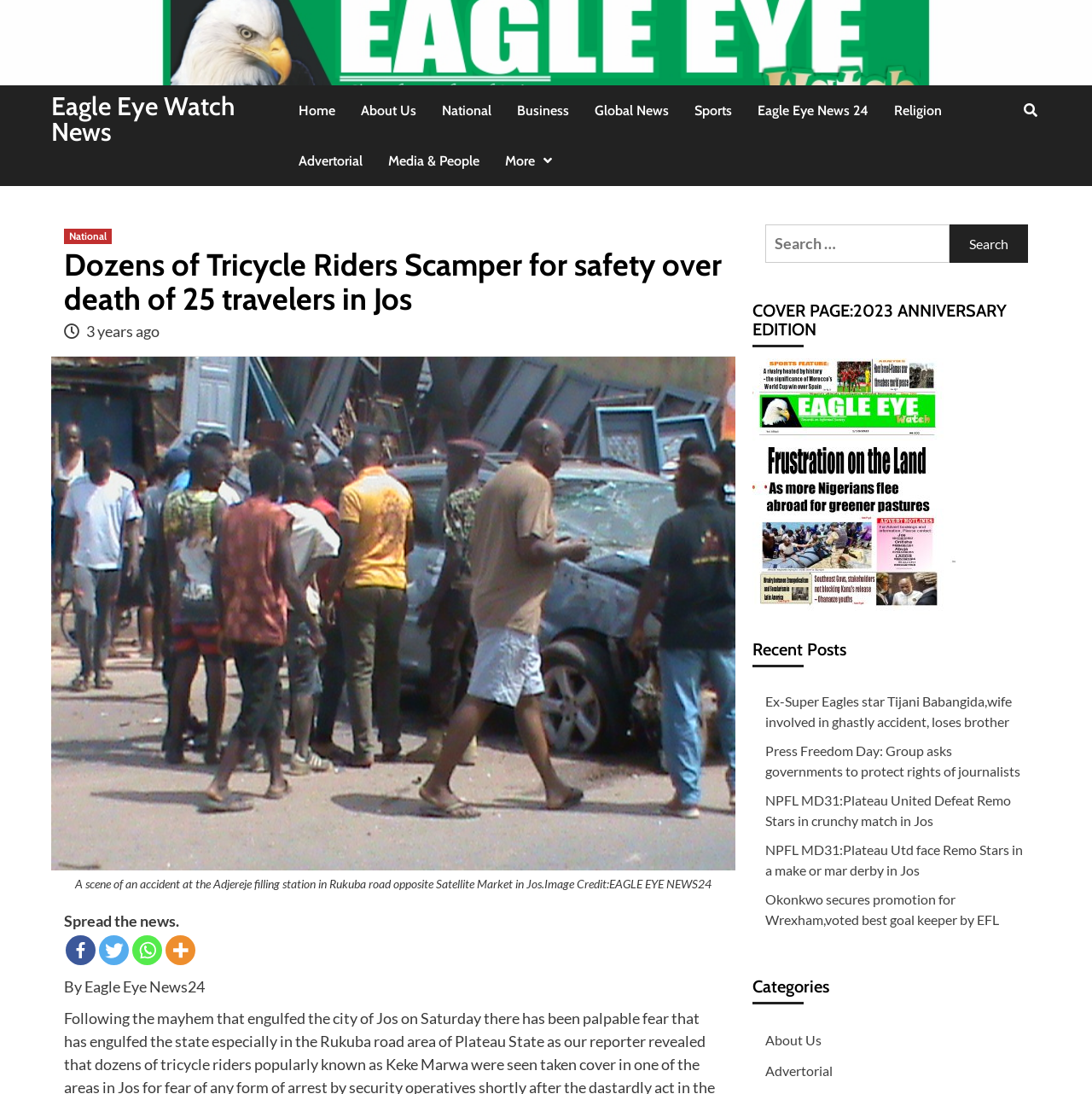Please identify the bounding box coordinates of the clickable element to fulfill the following instruction: "Click on Home". The coordinates should be four float numbers between 0 and 1, i.e., [left, top, right, bottom].

[0.273, 0.078, 0.33, 0.124]